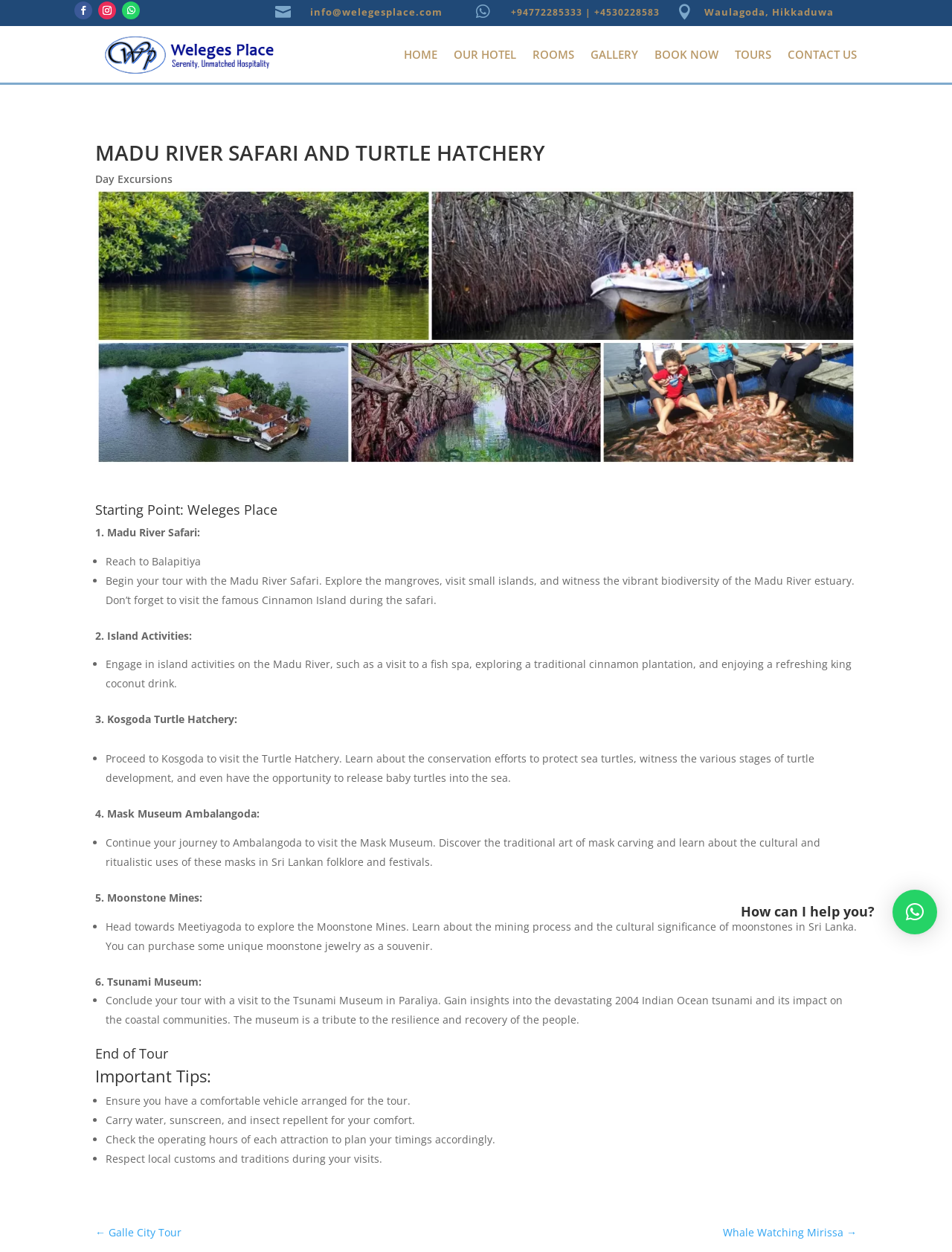Find and indicate the bounding box coordinates of the region you should select to follow the given instruction: "Click the BOOK NOW link".

[0.688, 0.021, 0.755, 0.066]